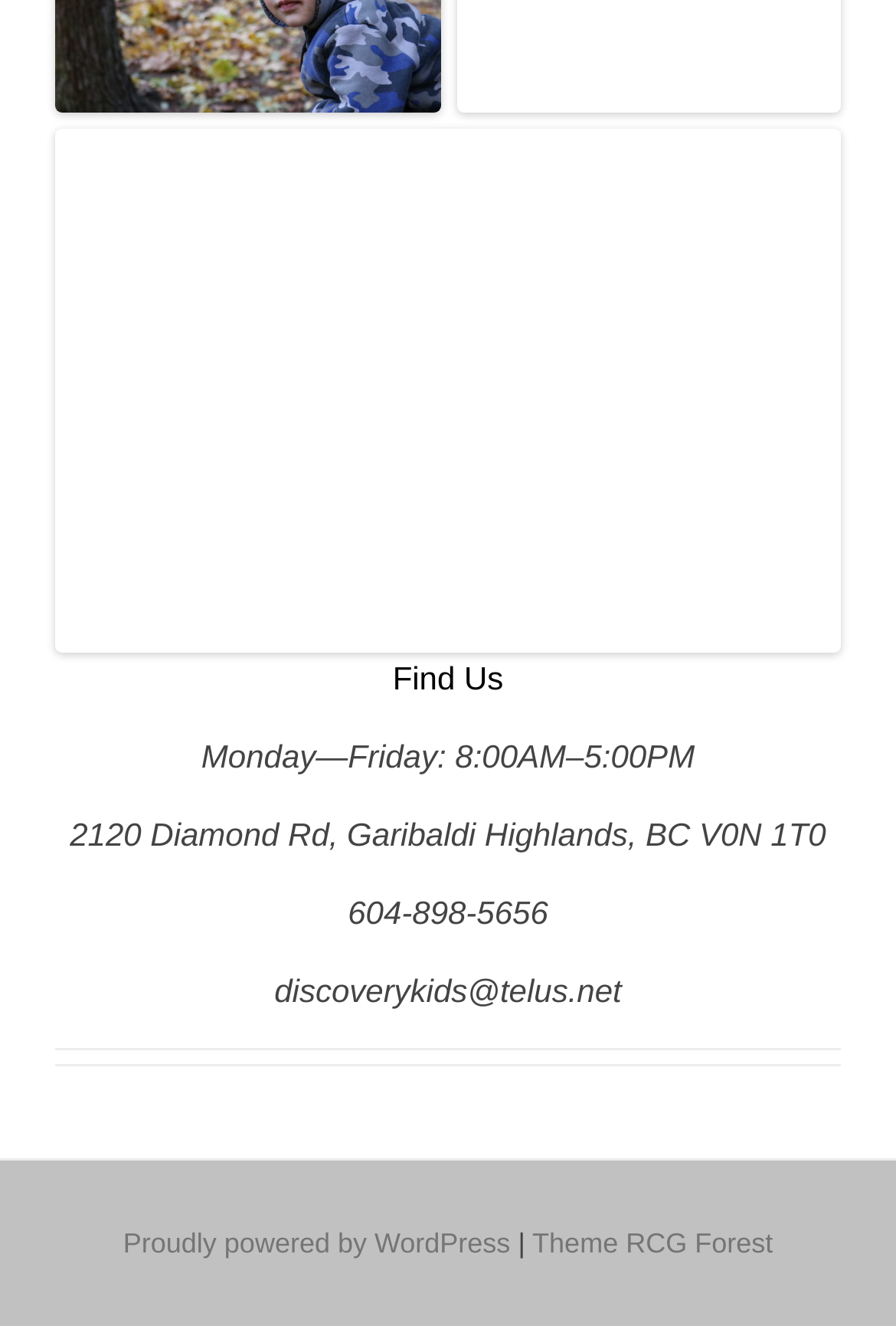Analyze the image and give a detailed response to the question:
What is the email address?

I found the email address by looking at the StaticText element with the content 'discoverykids@telus.net' which is located at the coordinates [0.306, 0.733, 0.694, 0.761]. This element is a child of the Root Element and is positioned vertically below the phone number element.